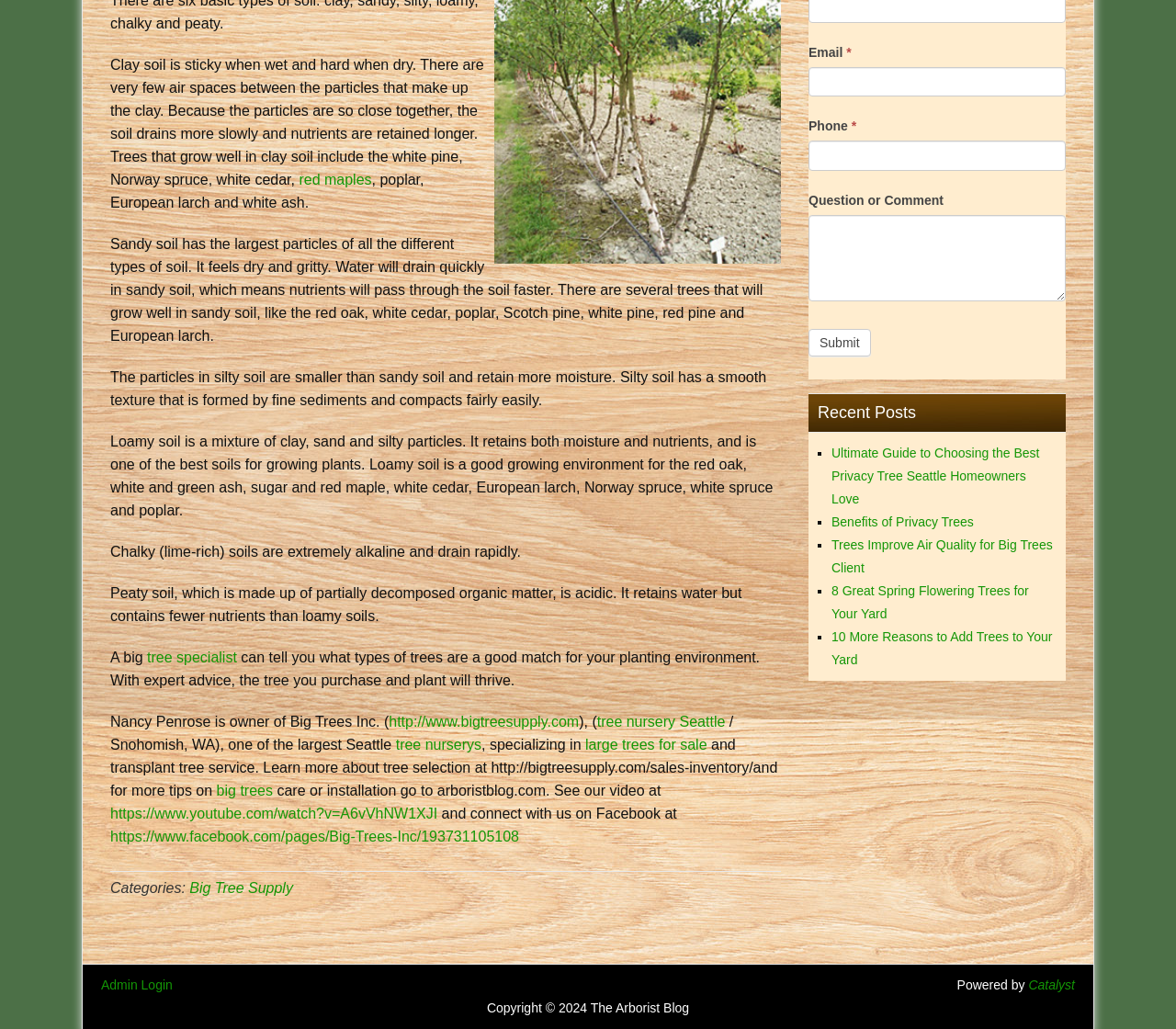Mark the bounding box of the element that matches the following description: "https://www.facebook.com/pages/Big-Trees-Inc/193731105108".

[0.094, 0.805, 0.441, 0.82]